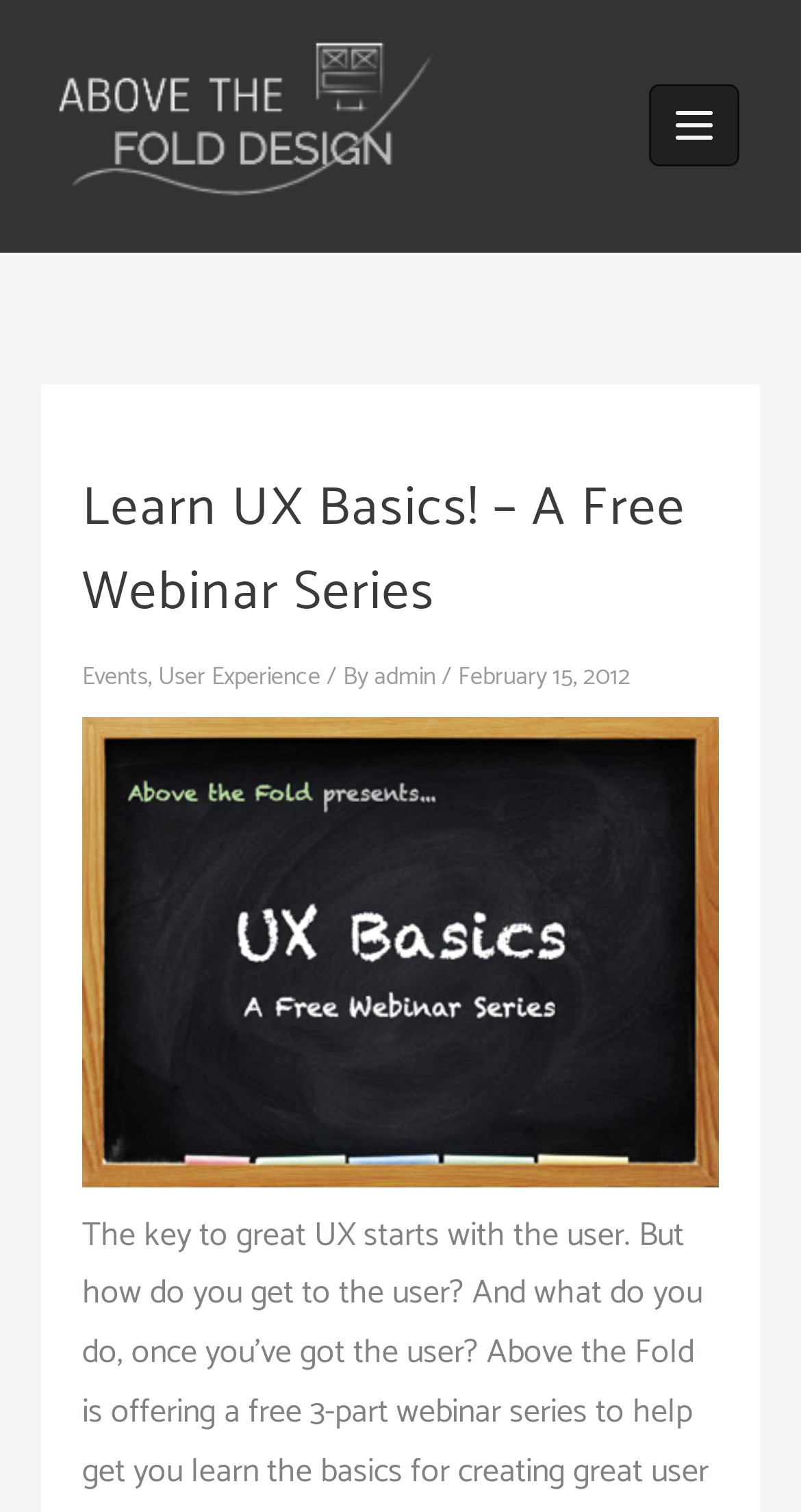Please extract the webpage's main title and generate its text content.

Learn UX Basics! – A Free Webinar Series